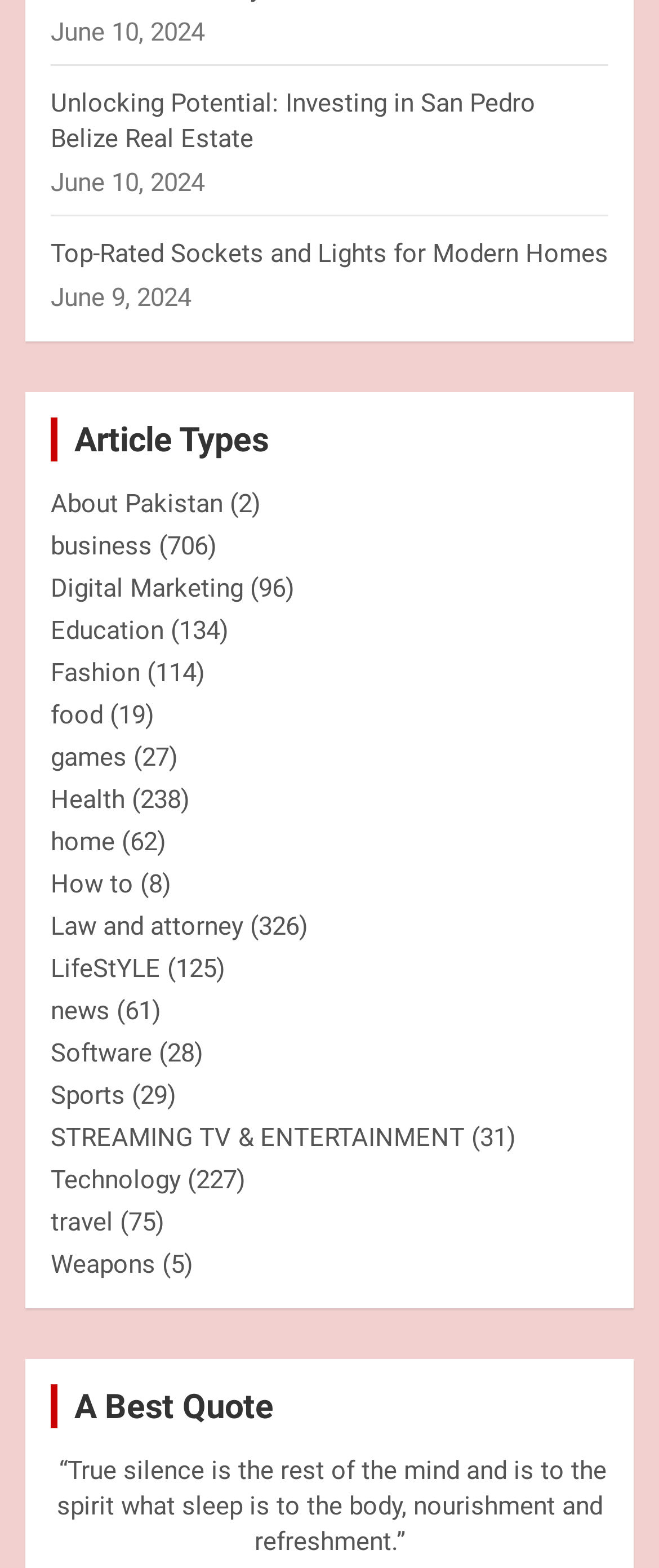Select the bounding box coordinates of the element I need to click to carry out the following instruction: "Click on 'Unlocking Potential: Investing in San Pedro Belize Real Estate'".

[0.077, 0.056, 0.813, 0.098]